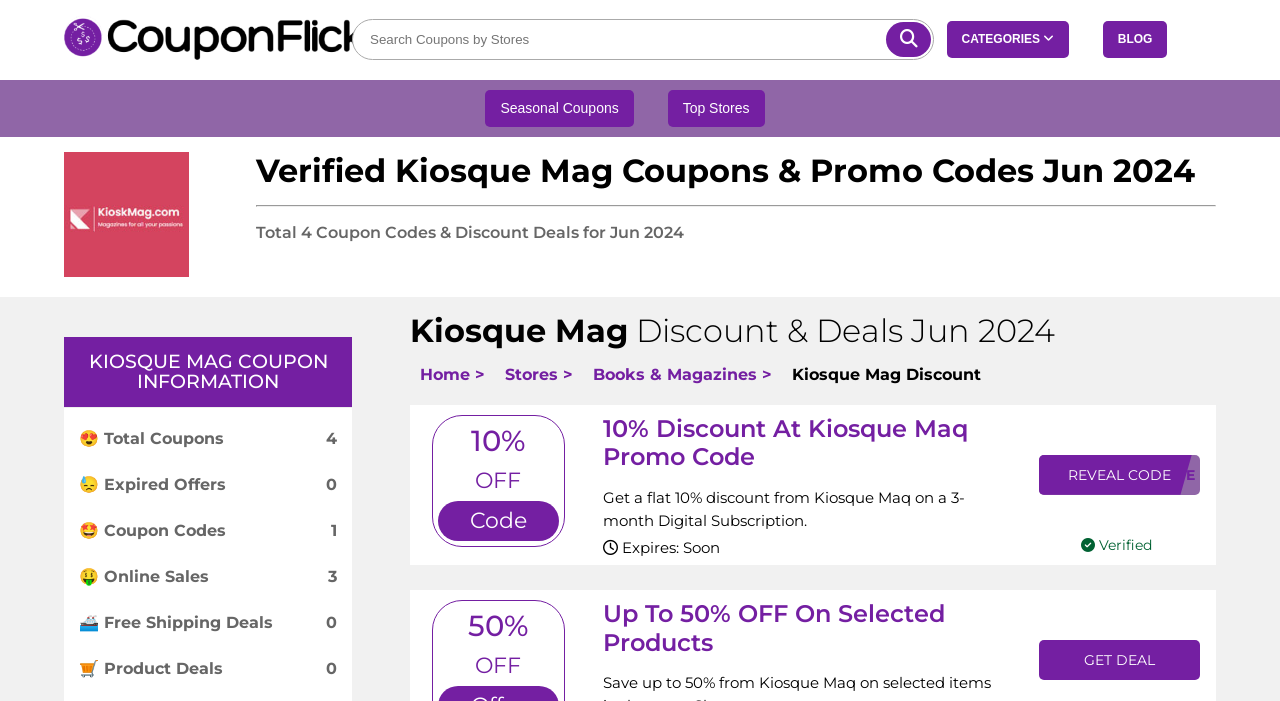What is the discount percentage for the promo code?
Using the image as a reference, give an elaborate response to the question.

I determined the answer by looking at the promo code details, which states '10% Discount At Kiosque Maq Promo Code' and has a text '10%' next to it, indicating the discount percentage.